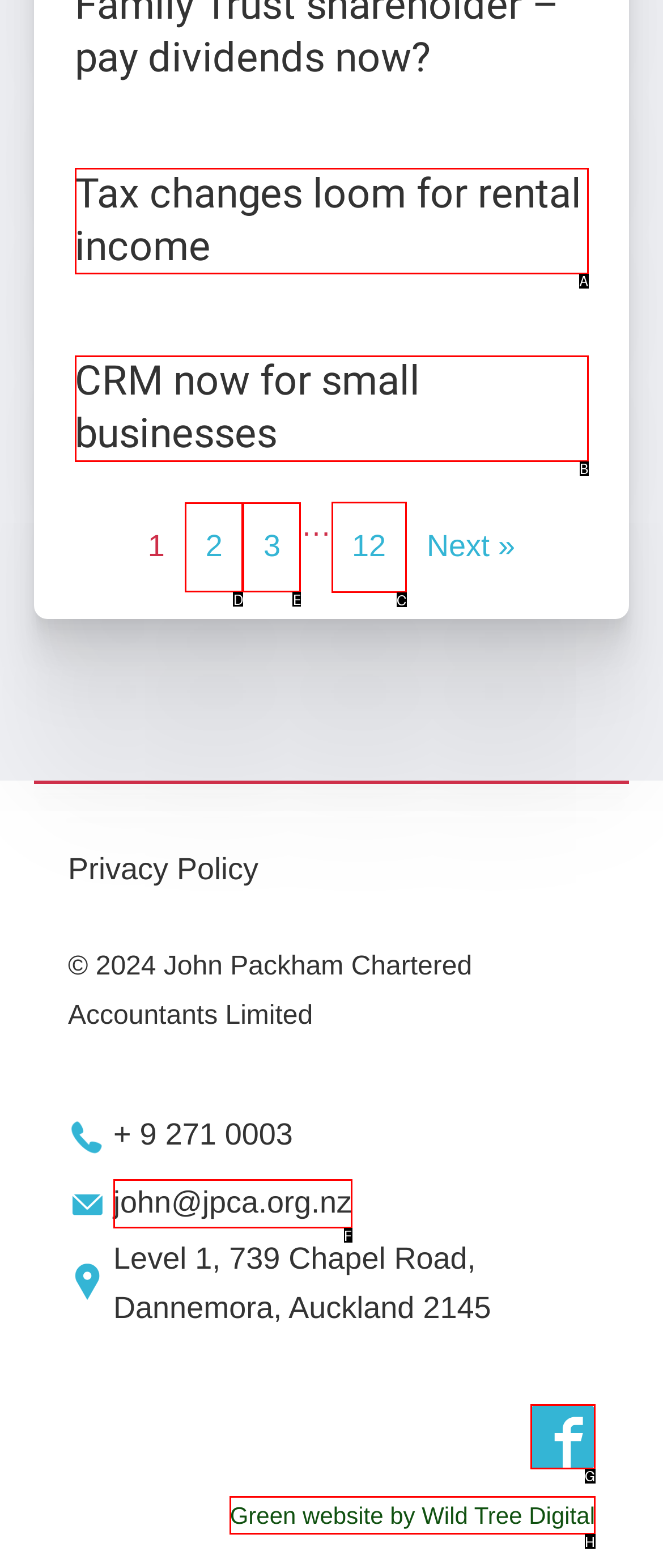Choose the letter of the option you need to click to Go to page 12. Answer with the letter only.

C